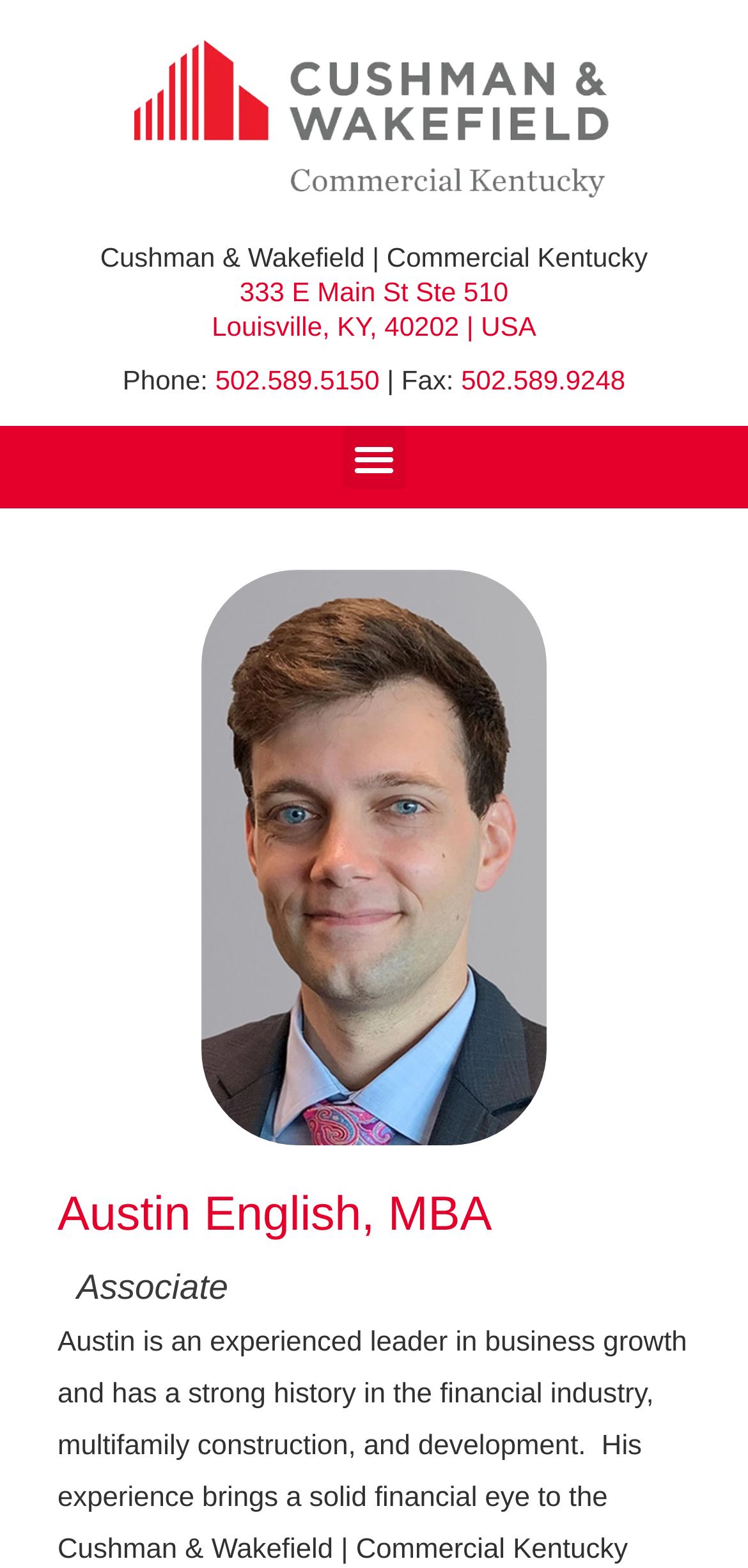Give a one-word or short-phrase answer to the following question: 
What is Austin English's job title?

Associate